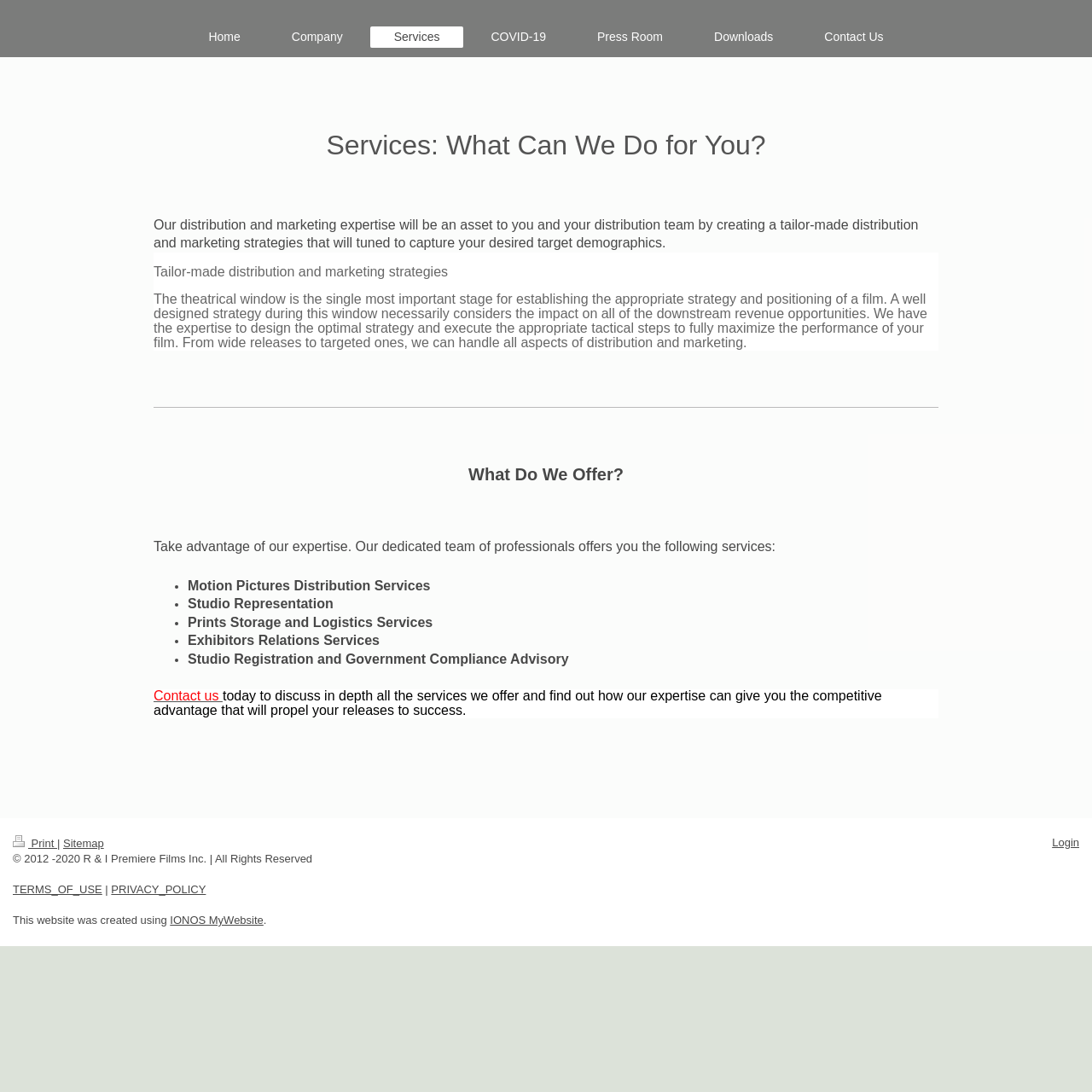Locate the bounding box coordinates of the element that should be clicked to fulfill the instruction: "Login".

[0.963, 0.765, 0.988, 0.777]